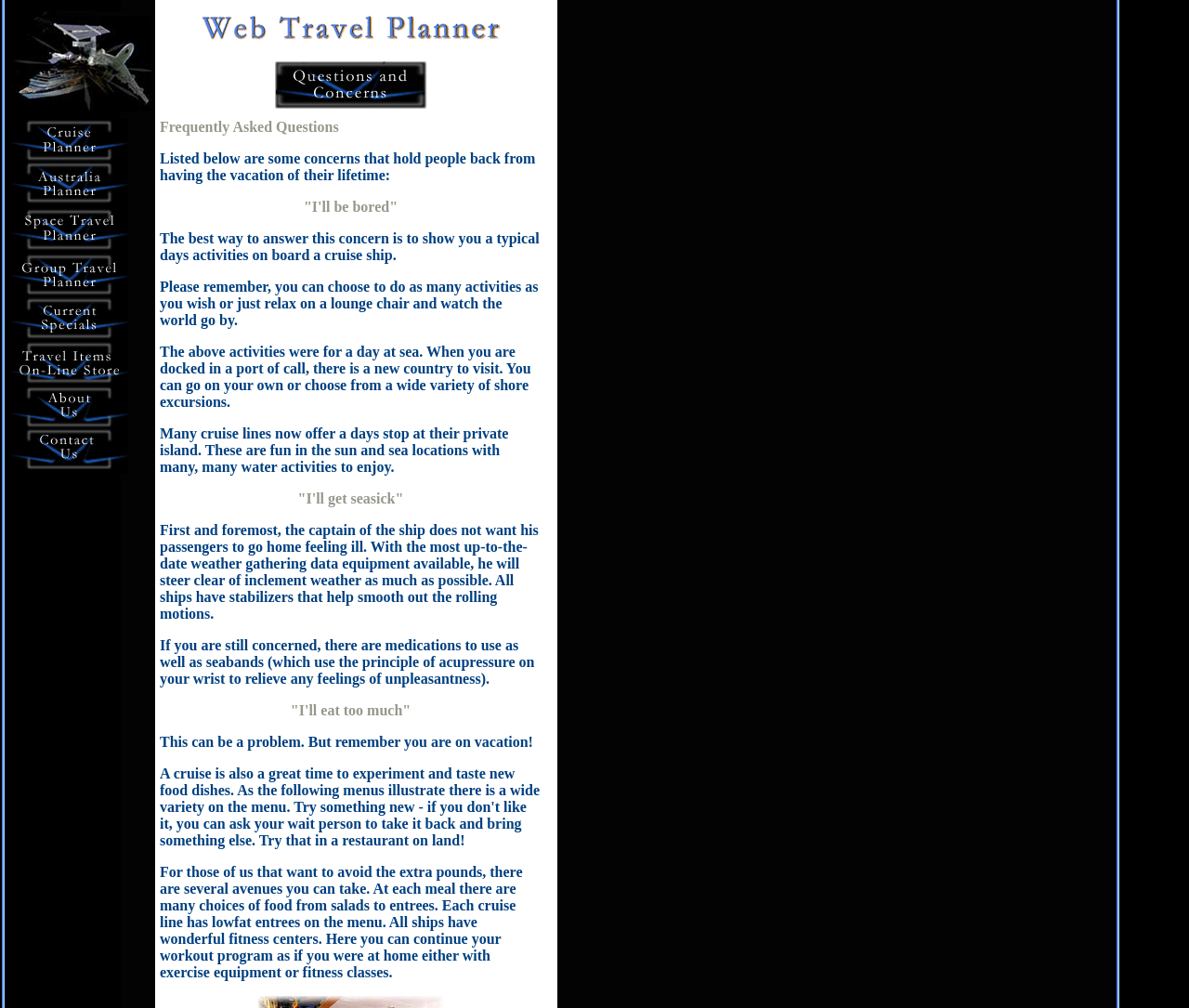What is the main image on the top left?
Give a single word or phrase answer based on the content of the image.

Cruise ship